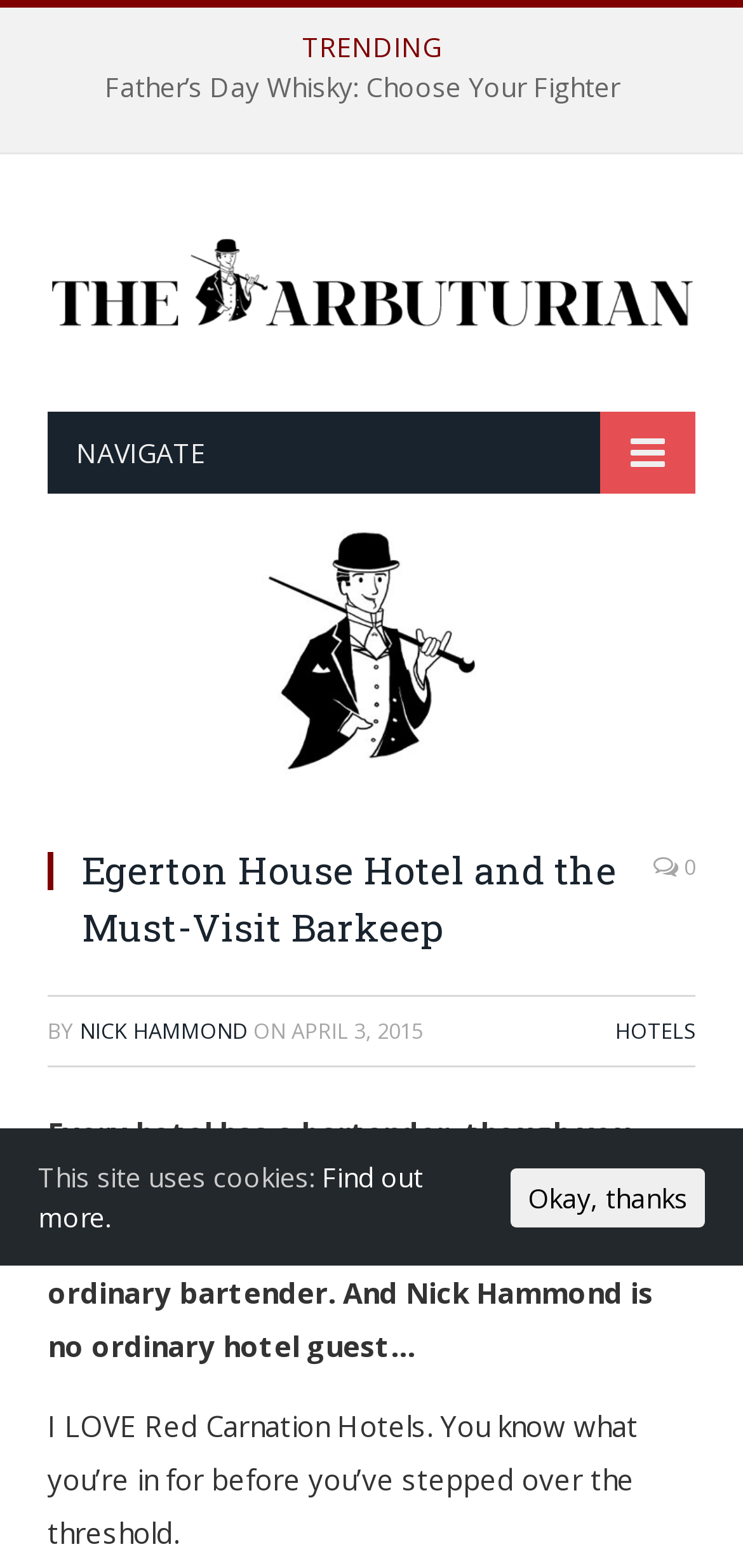Who is the bartender mentioned?
Refer to the image and offer an in-depth and detailed answer to the question.

I found the answer by looking at the section where it says 'BY NICK HAMMOND'. This suggests that Nick Hammond is the author of the article, and based on the context of the webpage, it is likely that he is also the bartender being referred to.